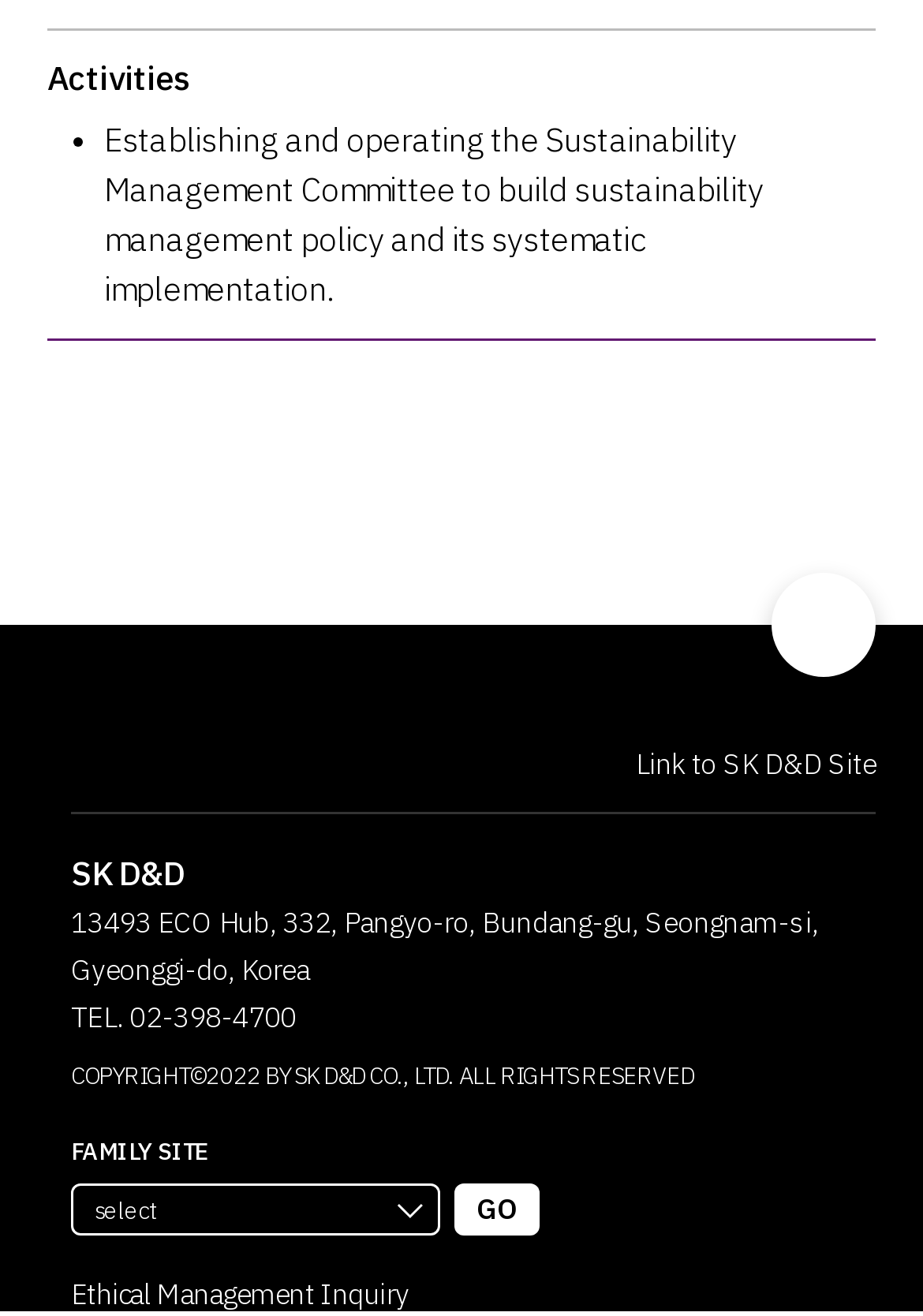What is the copyright year of SK D&D CO., LTD?
Using the image as a reference, deliver a detailed and thorough answer to the question.

From the StaticText element with OCR text 'COPYRIGHT 2022 BY SK D&D CO., LTD. ALL RIGHTS RESERVED', we can determine the copyright year of SK D&D CO., LTD.